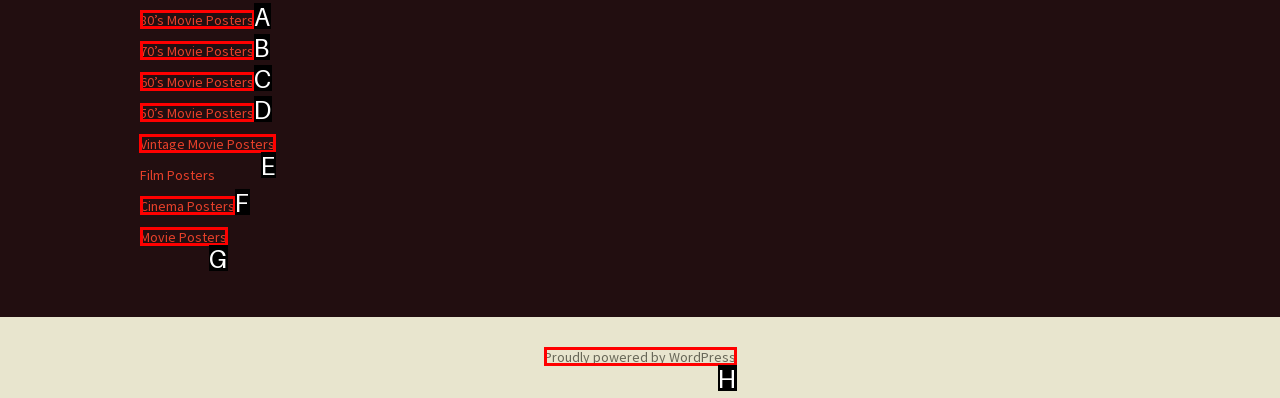Select the right option to accomplish this task: explore vintage movie posters. Reply with the letter corresponding to the correct UI element.

E